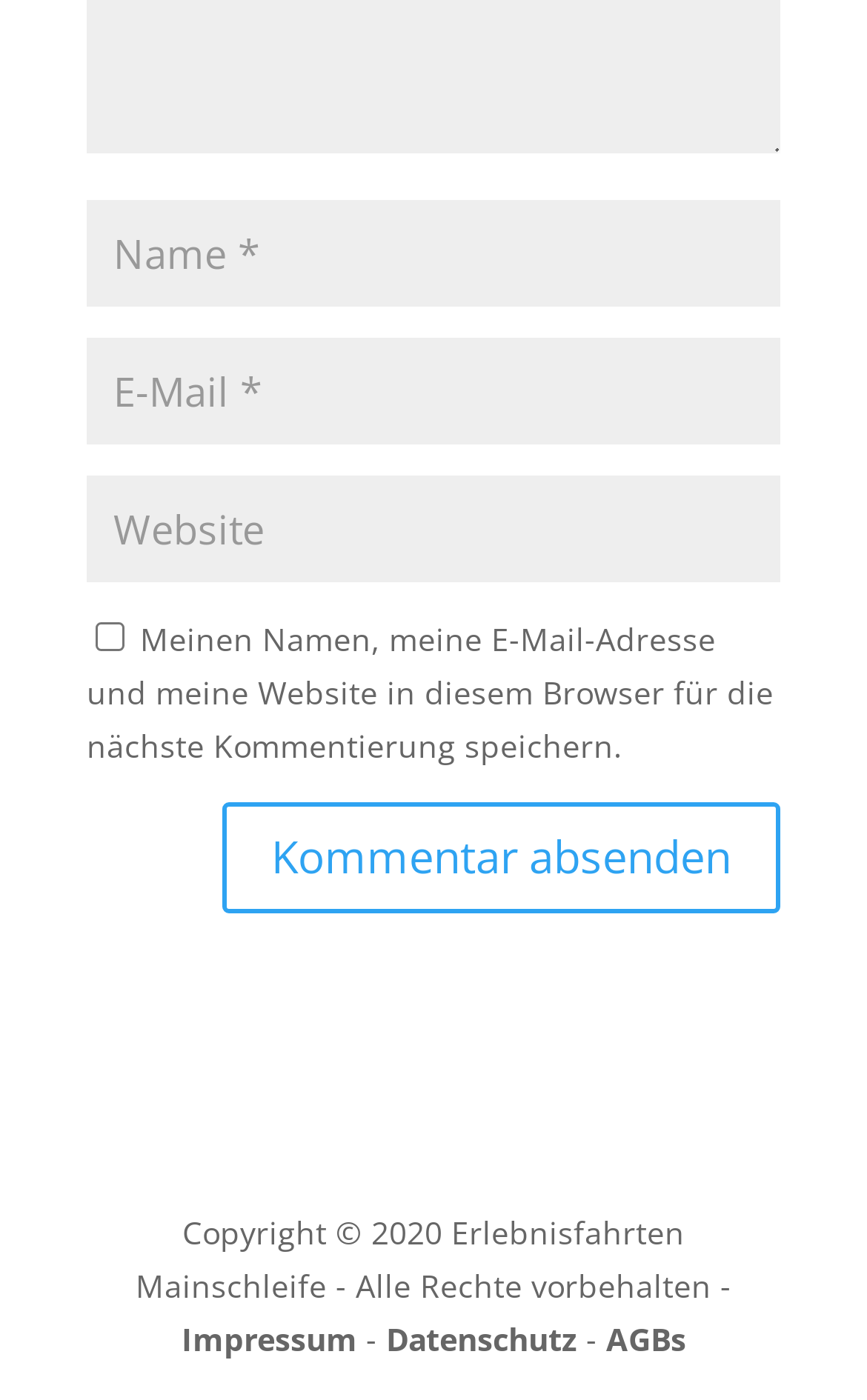Identify the bounding box coordinates of the clickable region required to complete the instruction: "Enter your name". The coordinates should be given as four float numbers within the range of 0 and 1, i.e., [left, top, right, bottom].

[0.1, 0.143, 0.9, 0.219]